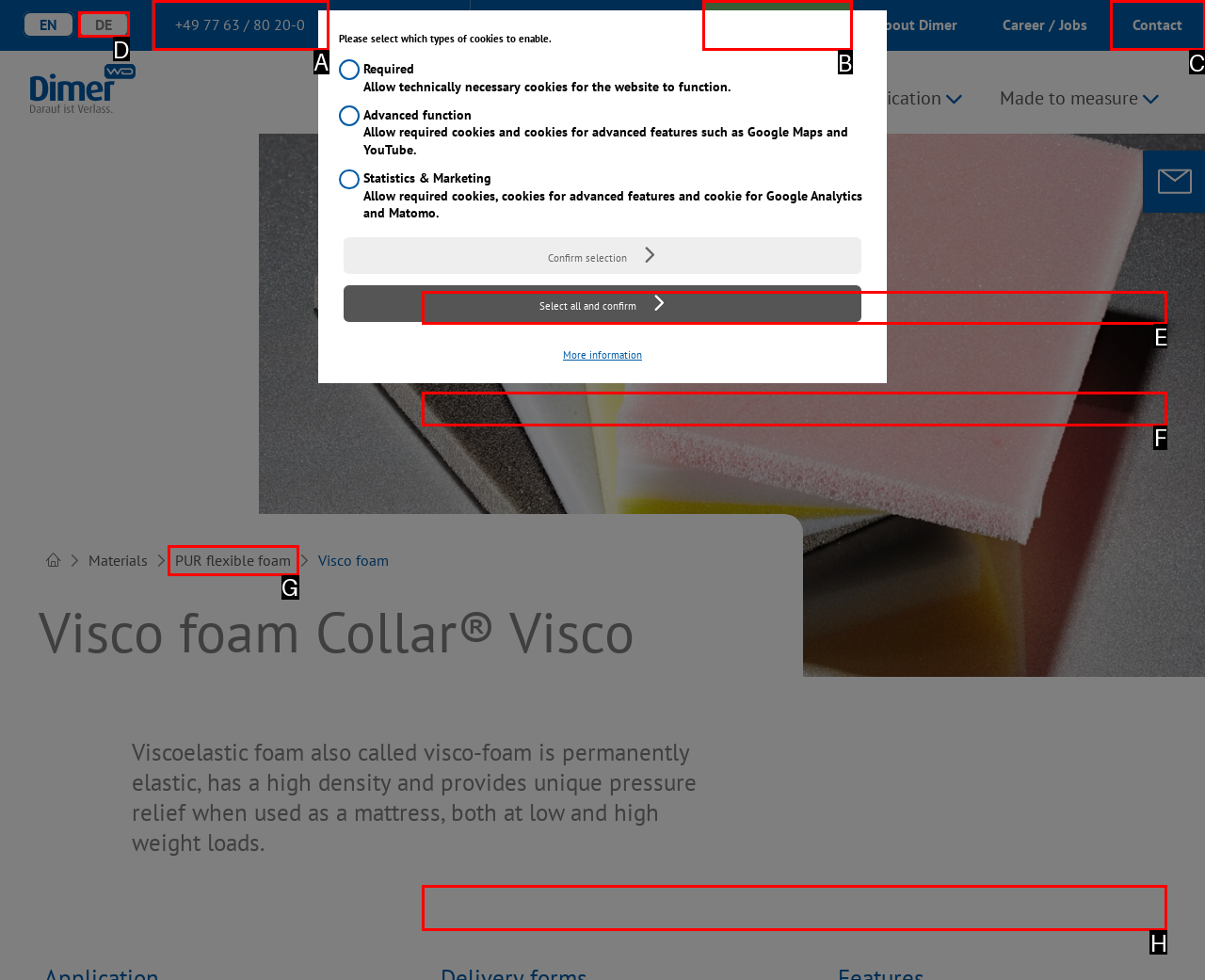Select the correct option from the given choices to perform this task: Contact Dimer via phone. Provide the letter of that option.

A